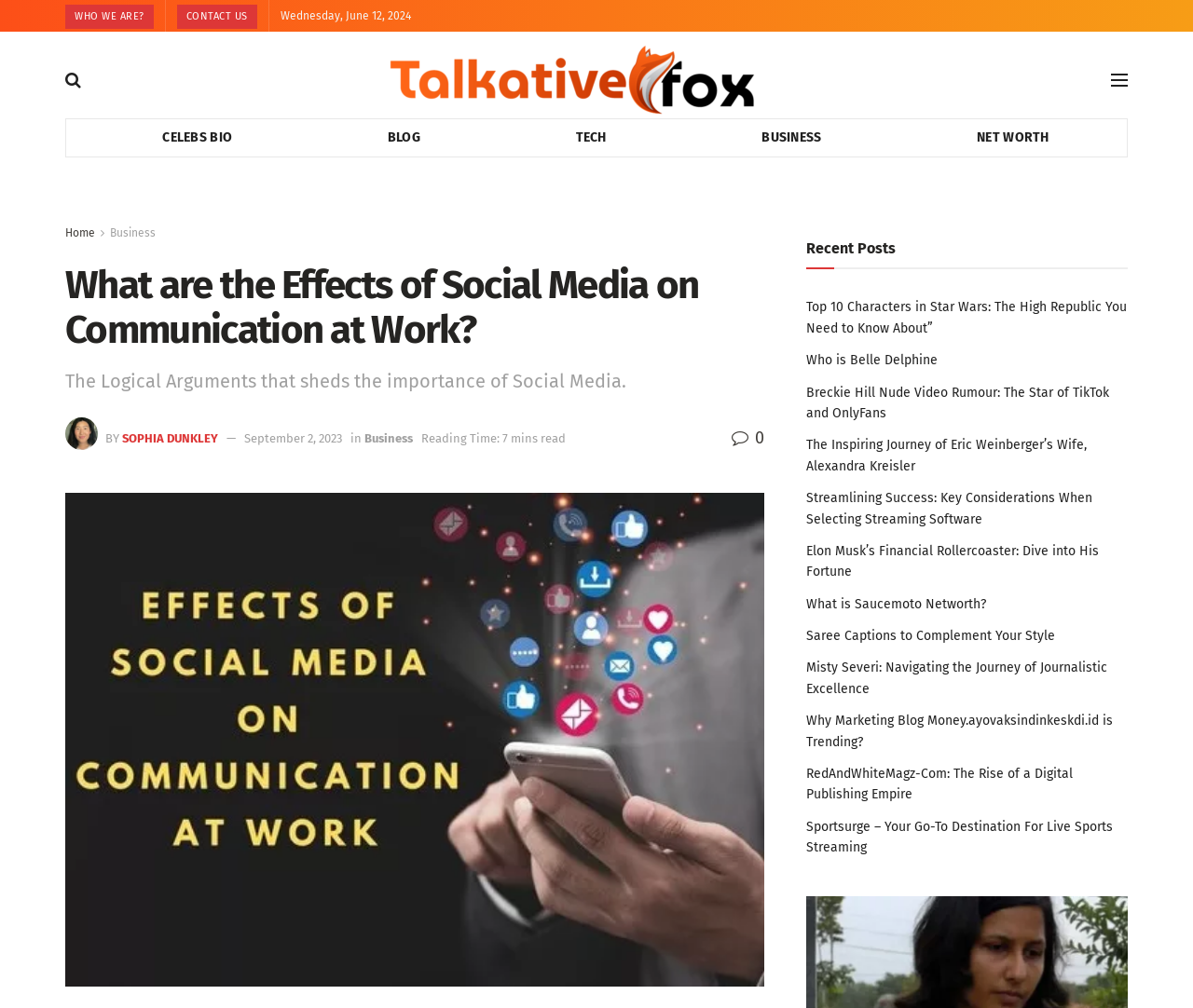Find the bounding box coordinates of the area that needs to be clicked in order to achieve the following instruction: "Explore the effects of social media on communication". The coordinates should be specified as four float numbers between 0 and 1, i.e., [left, top, right, bottom].

[0.055, 0.489, 0.641, 0.978]